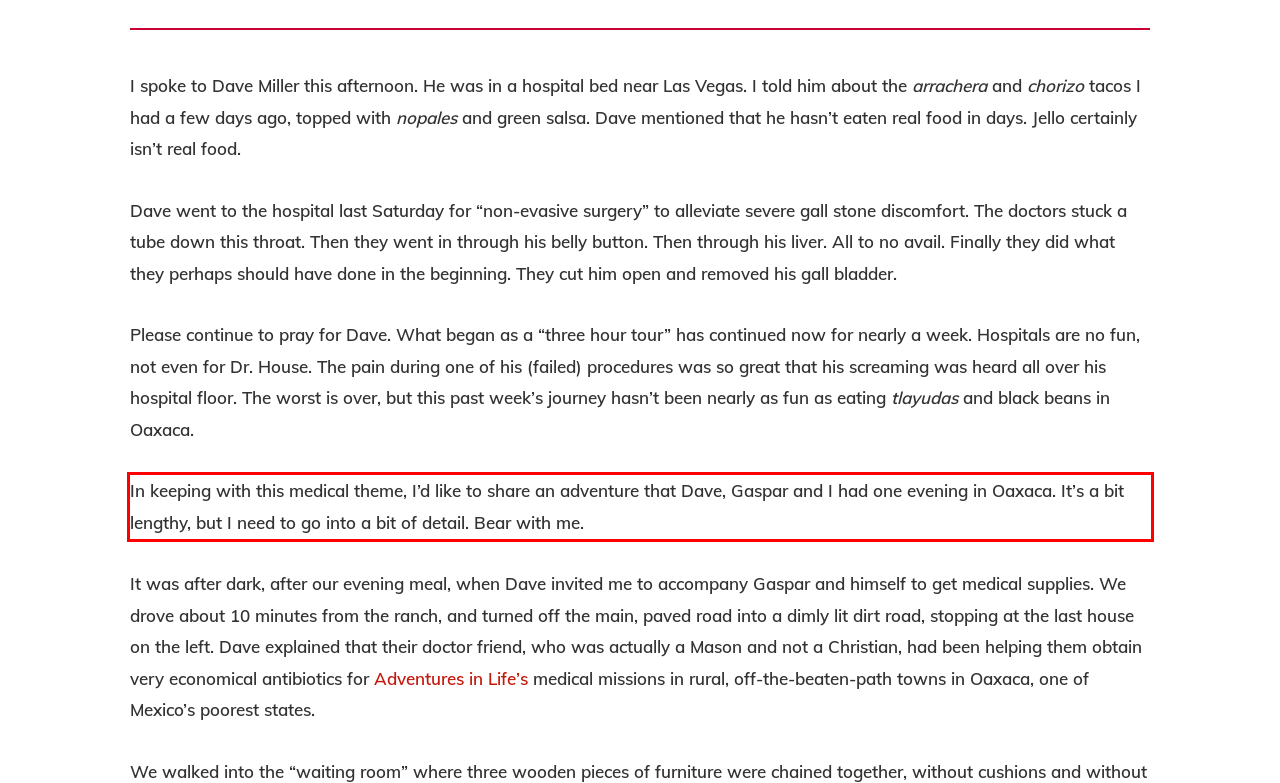You have a screenshot of a webpage where a UI element is enclosed in a red rectangle. Perform OCR to capture the text inside this red rectangle.

In keeping with this medical theme, I’d like to share an adventure that Dave, Gaspar and I had one evening in Oaxaca. It’s a bit lengthy, but I need to go into a bit of detail. Bear with me.